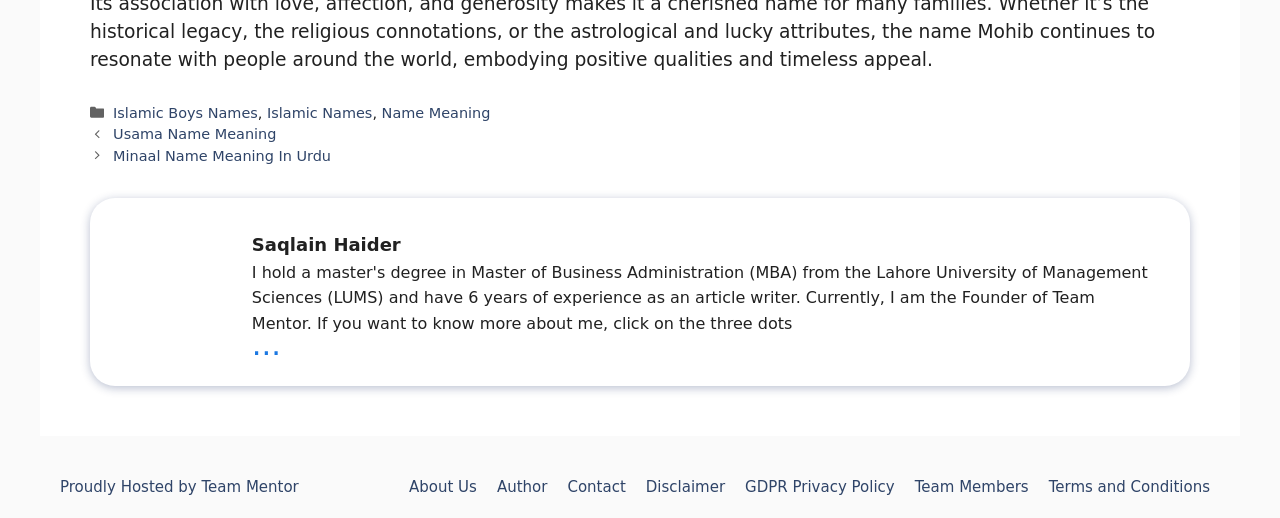Please specify the bounding box coordinates for the clickable region that will help you carry out the instruction: "Check Disclaimer".

[0.505, 0.922, 0.566, 0.957]